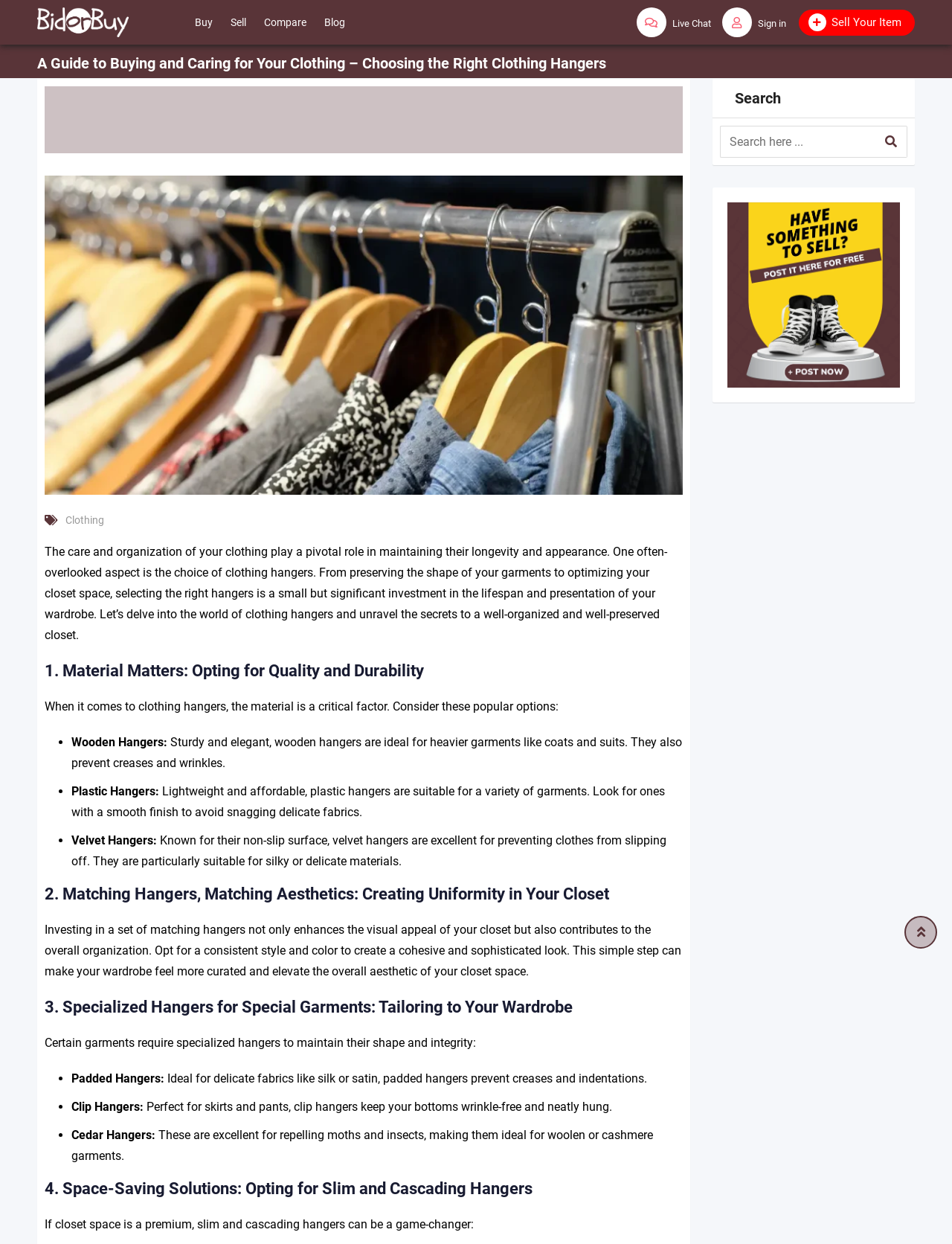What is the purpose of cedar hangers?
Carefully analyze the image and provide a detailed answer to the question.

According to the webpage, cedar hangers are excellent for repelling moths and insects, making them ideal for storing woolen or cashmere garments that are prone to damage from pests.